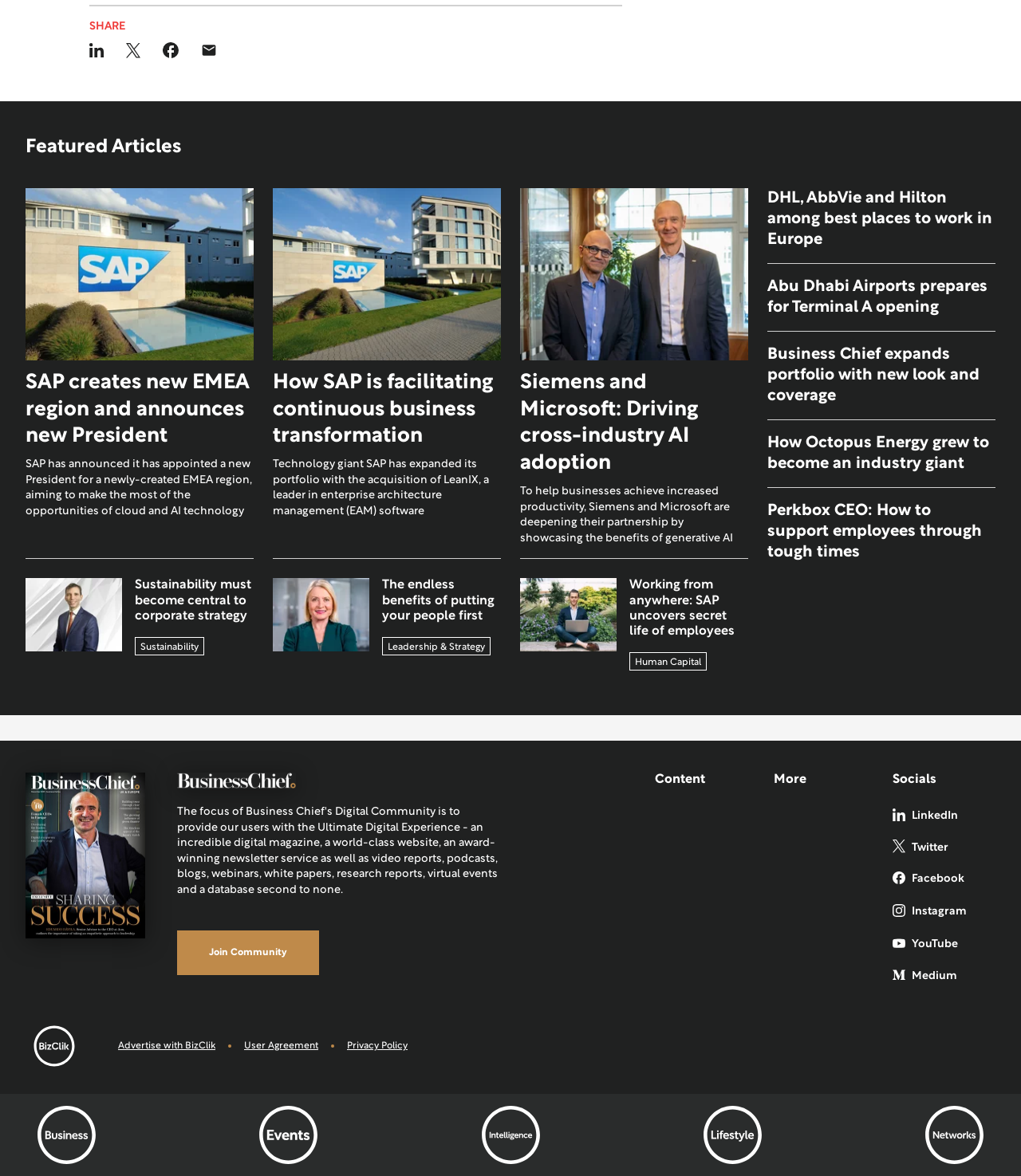Ascertain the bounding box coordinates for the UI element detailed here: "Join Community". The coordinates should be provided as [left, top, right, bottom] with each value being a float between 0 and 1.

[0.173, 0.791, 0.312, 0.829]